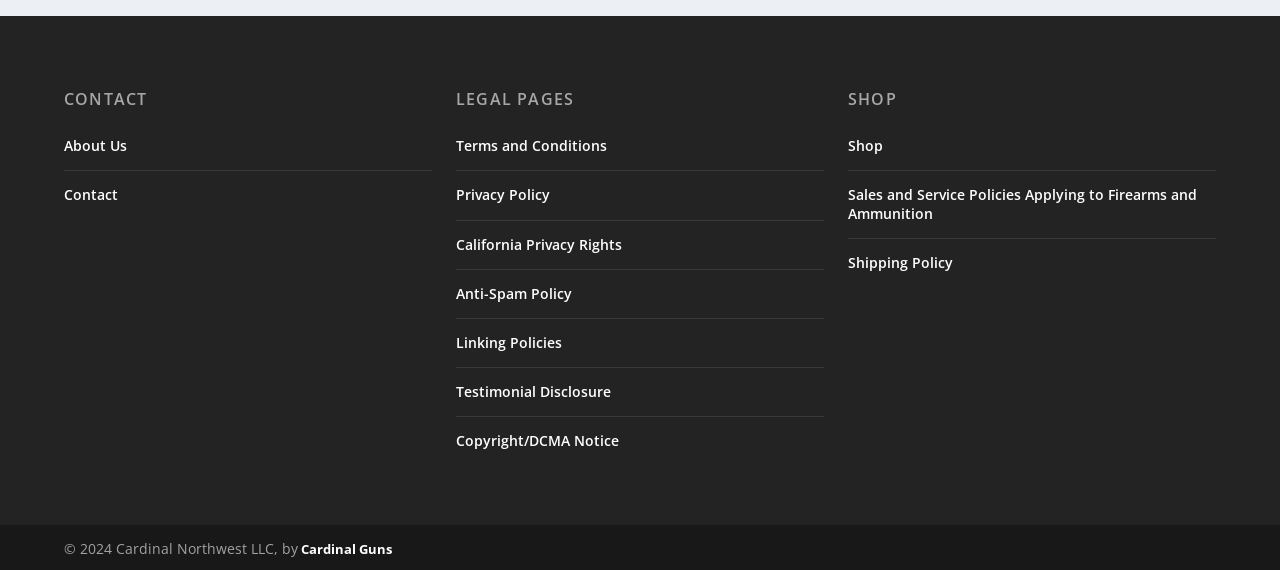Answer the question below in one word or phrase:
What is the last link under the 'SHOP' heading?

Shipping Policy